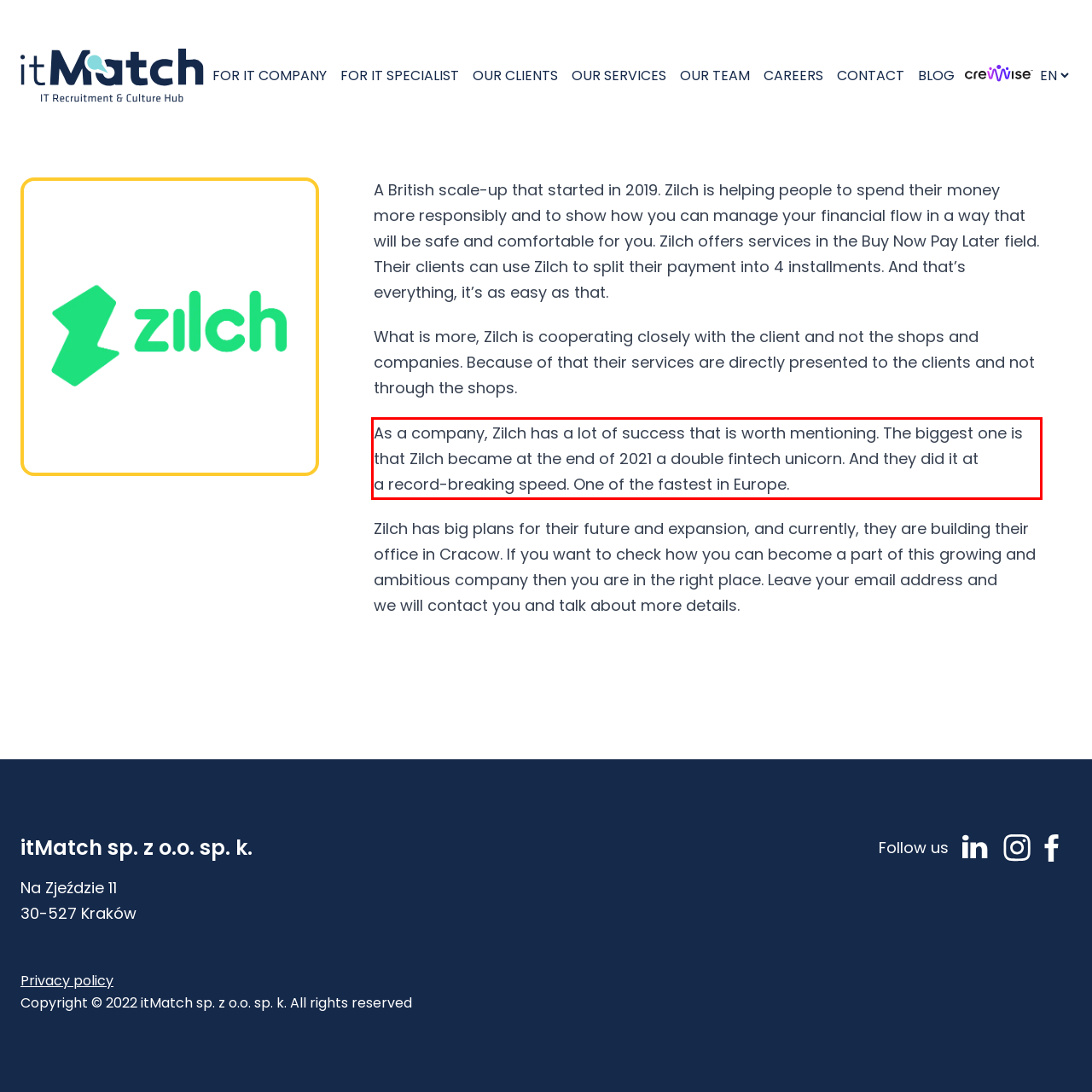View the screenshot of the webpage and identify the UI element surrounded by a red bounding box. Extract the text contained within this red bounding box.

As a company, Zilch has a lot of success that is worth mentioning. The biggest one is that Zilch became at the end of 2021 a double fintech unicorn. And they did it at a record-breaking speed. One of the fastest in Europe.